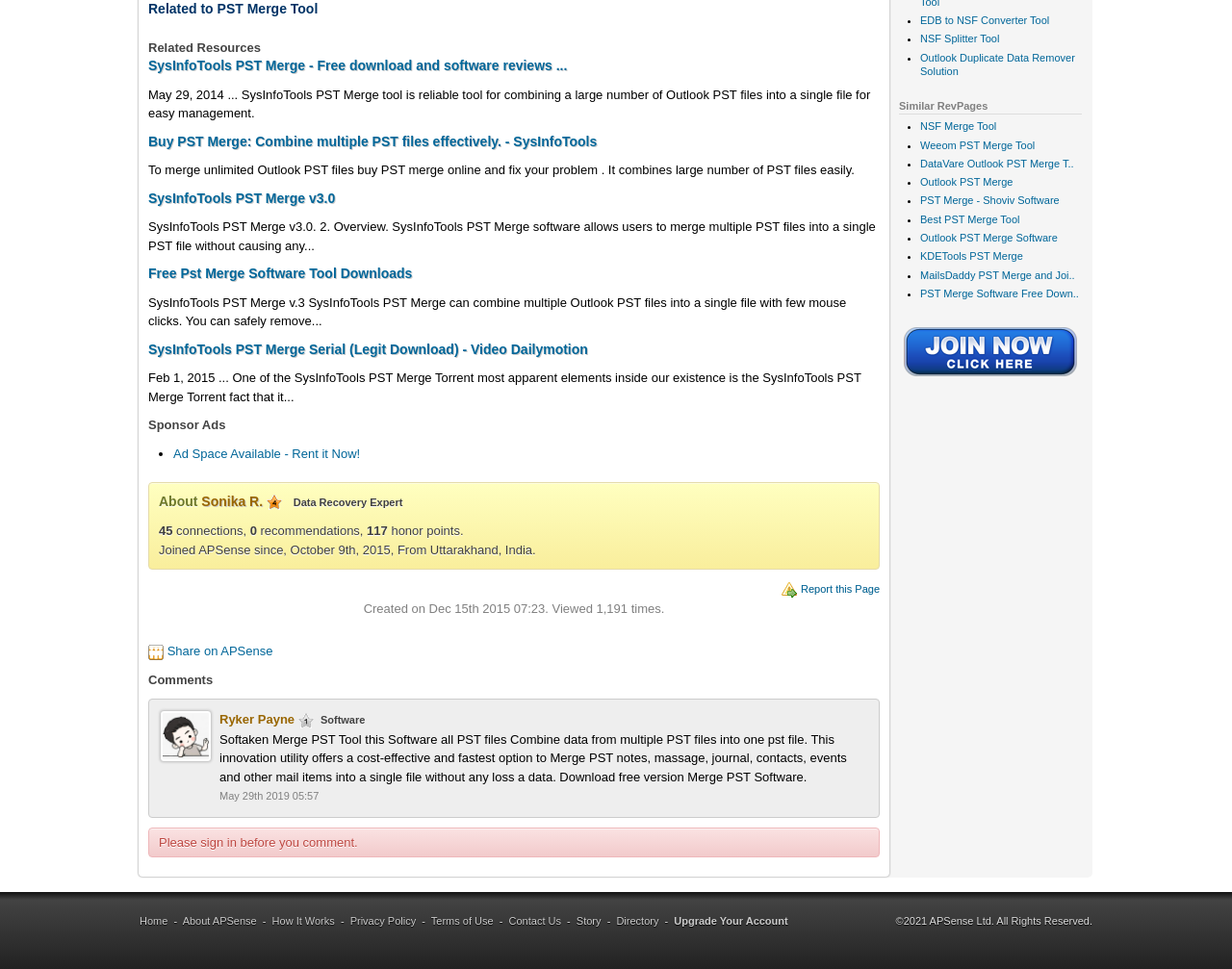Can you find the bounding box coordinates for the UI element given this description: "NSF Merge Tool"? Provide the coordinates as four float numbers between 0 and 1: [left, top, right, bottom].

[0.747, 0.124, 0.809, 0.136]